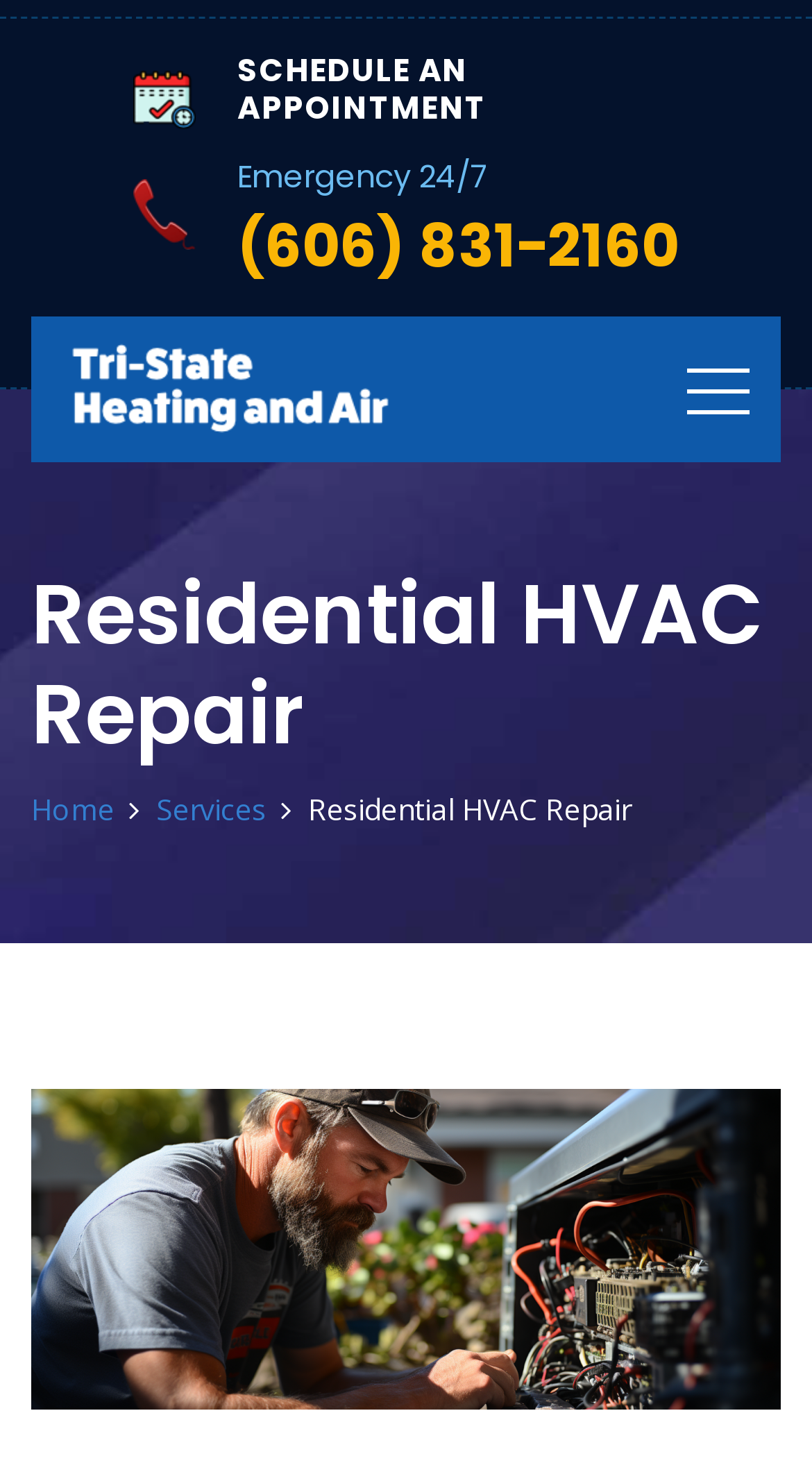Please answer the following question using a single word or phrase: What is the phone number to schedule an appointment?

(606) 831-2160